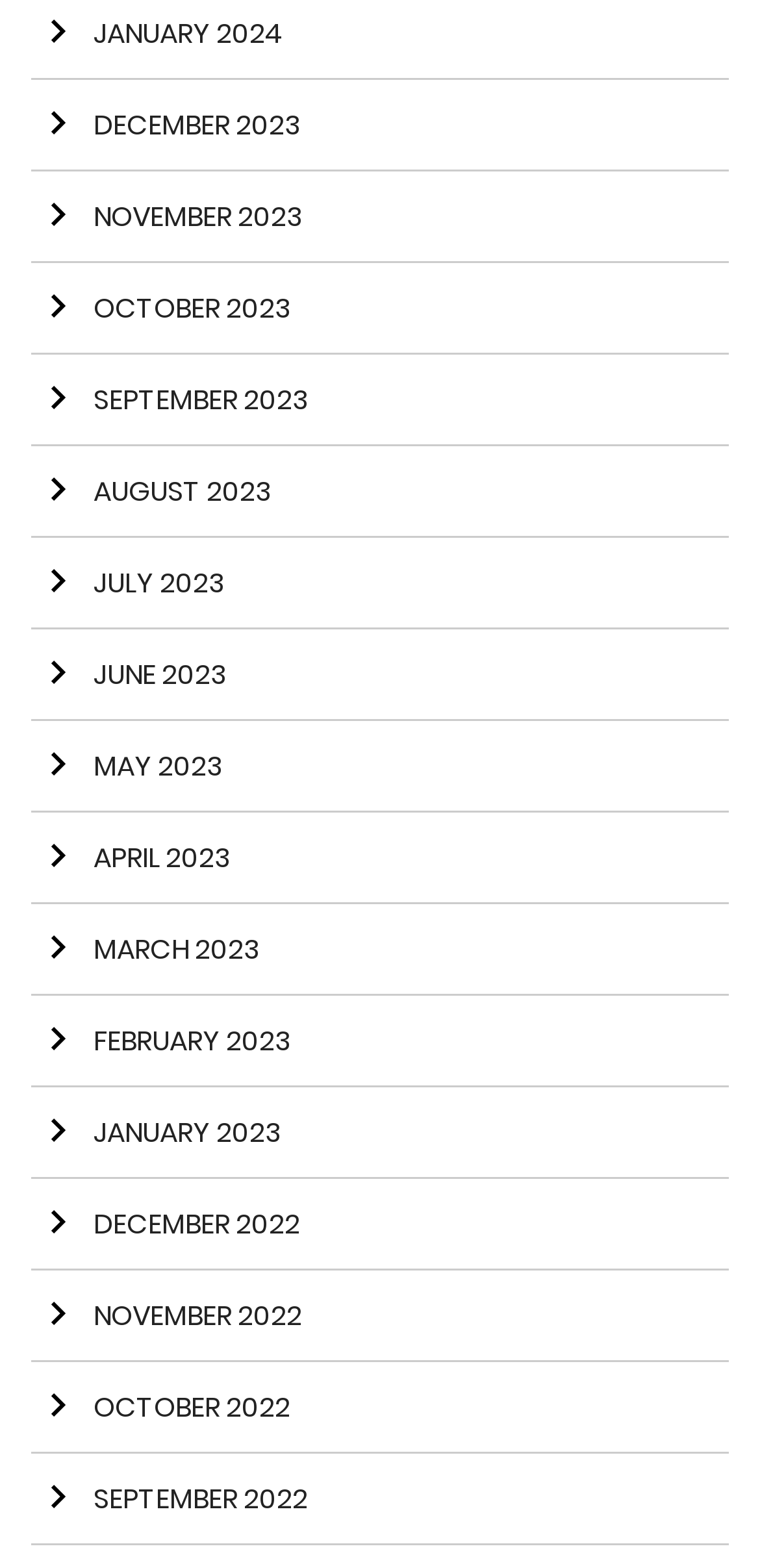Based on the visual content of the image, answer the question thoroughly: Are the links arranged in chronological order?

By examining the text of the links, we can see that they are arranged in chronological order, with the most recent month and year at the top and the oldest at the bottom.